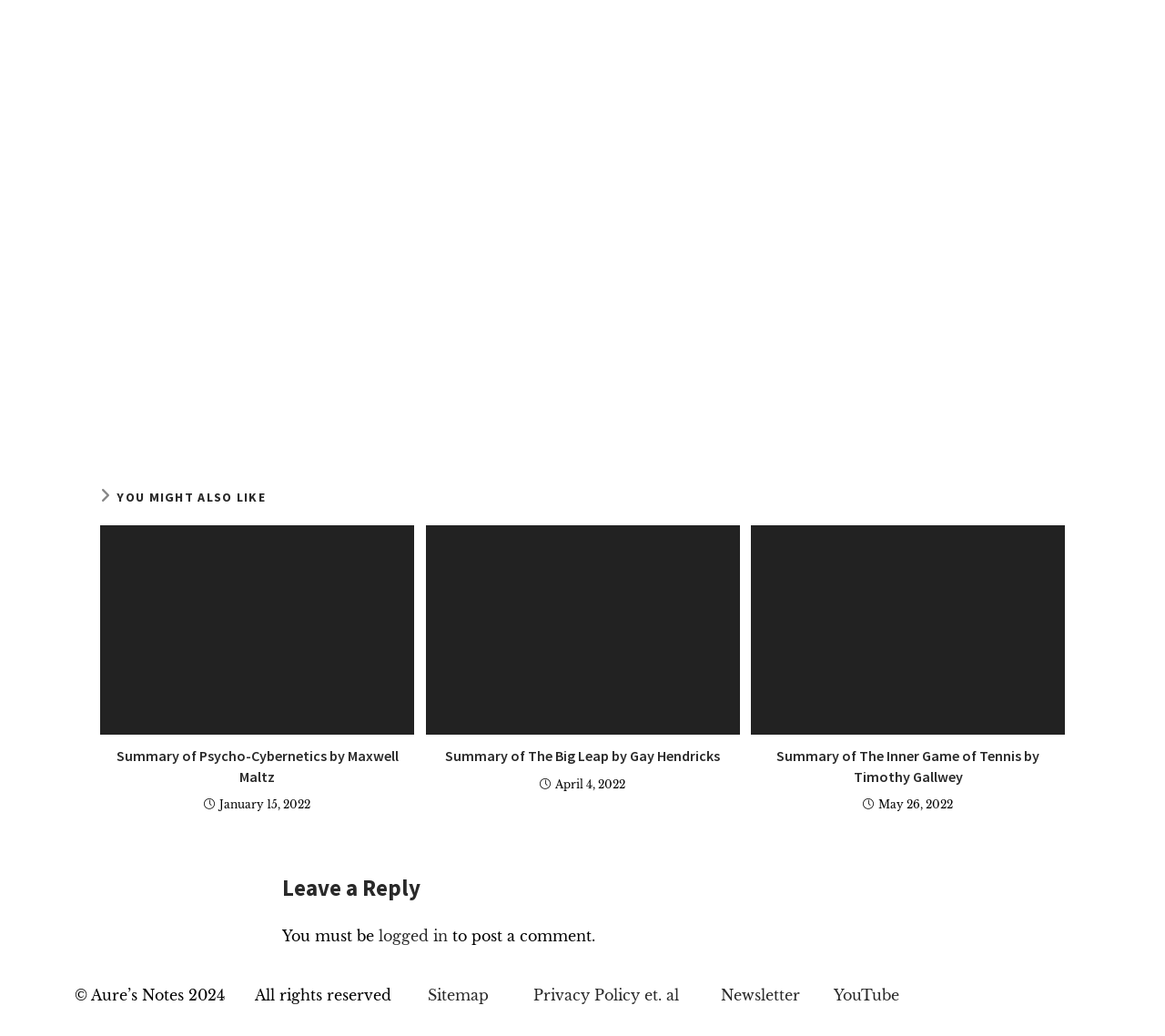Identify the bounding box coordinates necessary to click and complete the given instruction: "Go to the Sitemap page".

[0.367, 0.951, 0.419, 0.969]